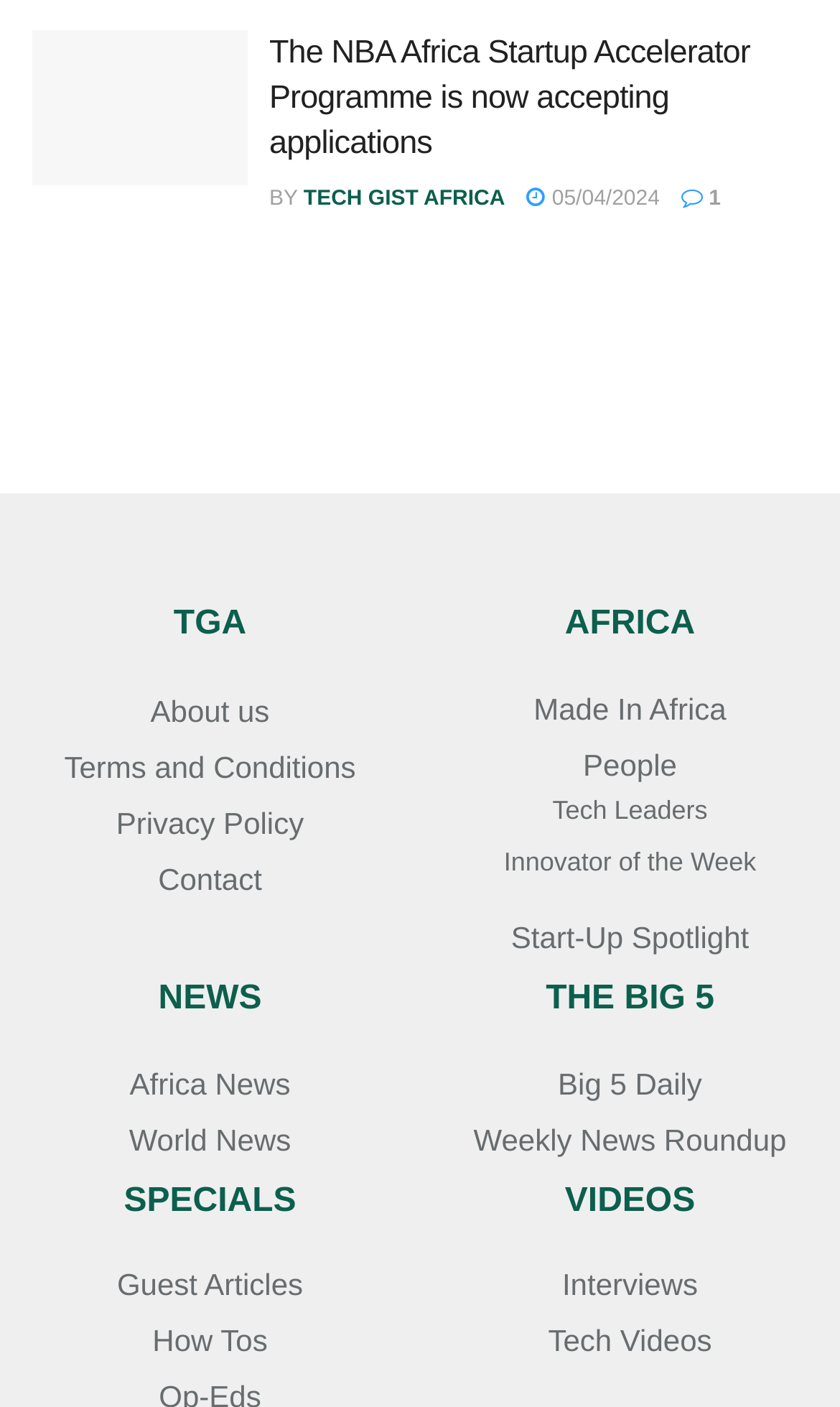Please indicate the bounding box coordinates for the clickable area to complete the following task: "Watch Tech Videos". The coordinates should be specified as four float numbers between 0 and 1, i.e., [left, top, right, bottom].

[0.653, 0.941, 0.847, 0.965]